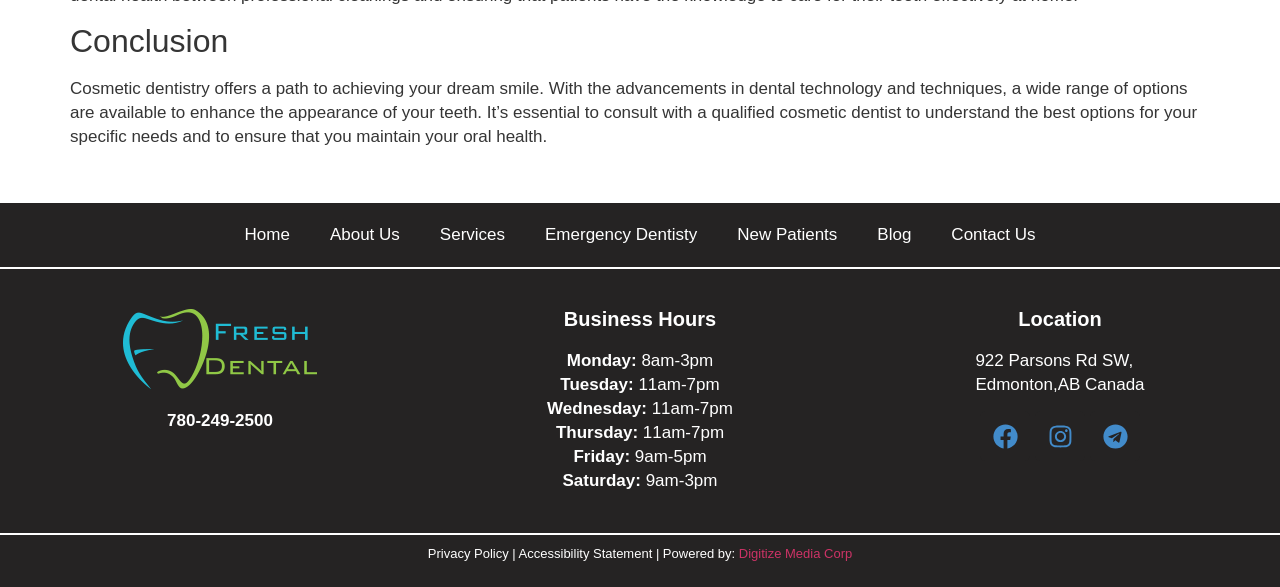What are the business hours on Monday?
Based on the image, respond with a single word or phrase.

8am-3pm